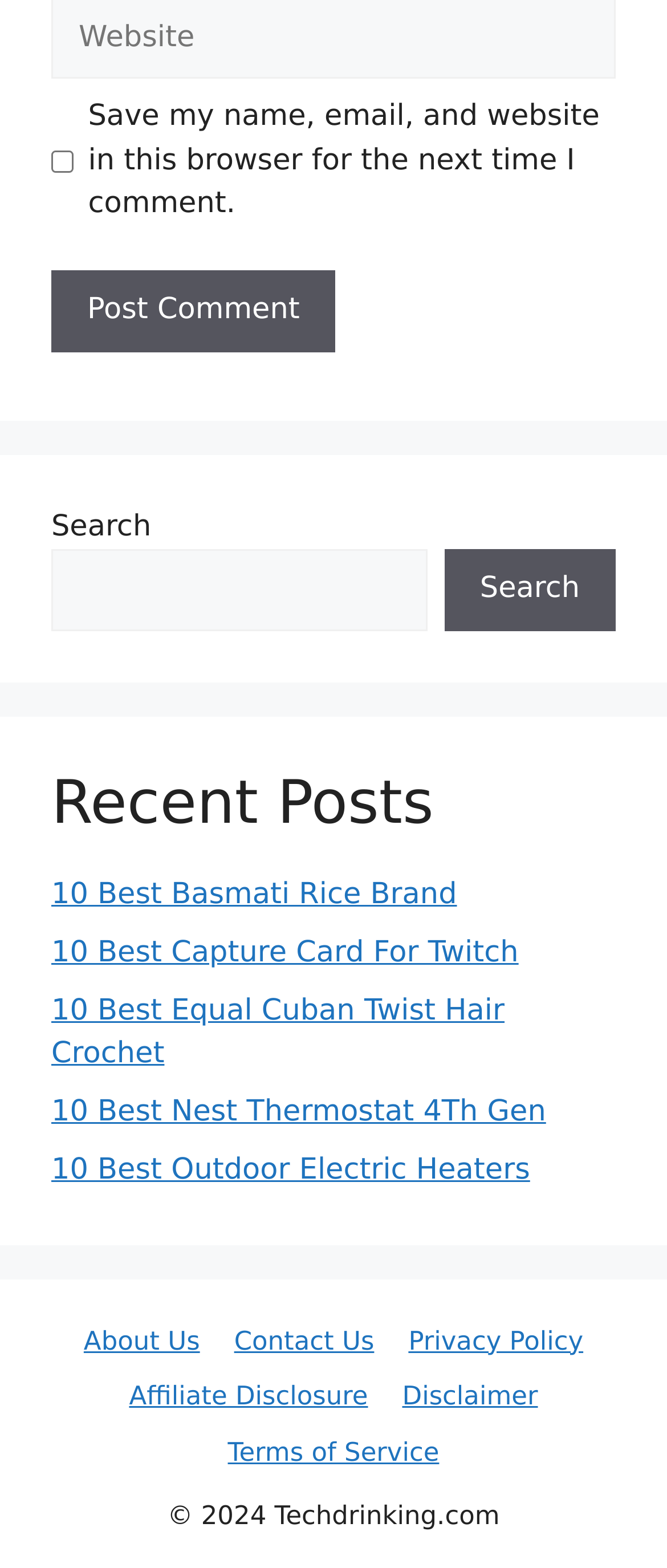Determine the bounding box for the UI element described here: "Terms of Service".

[0.342, 0.916, 0.658, 0.935]